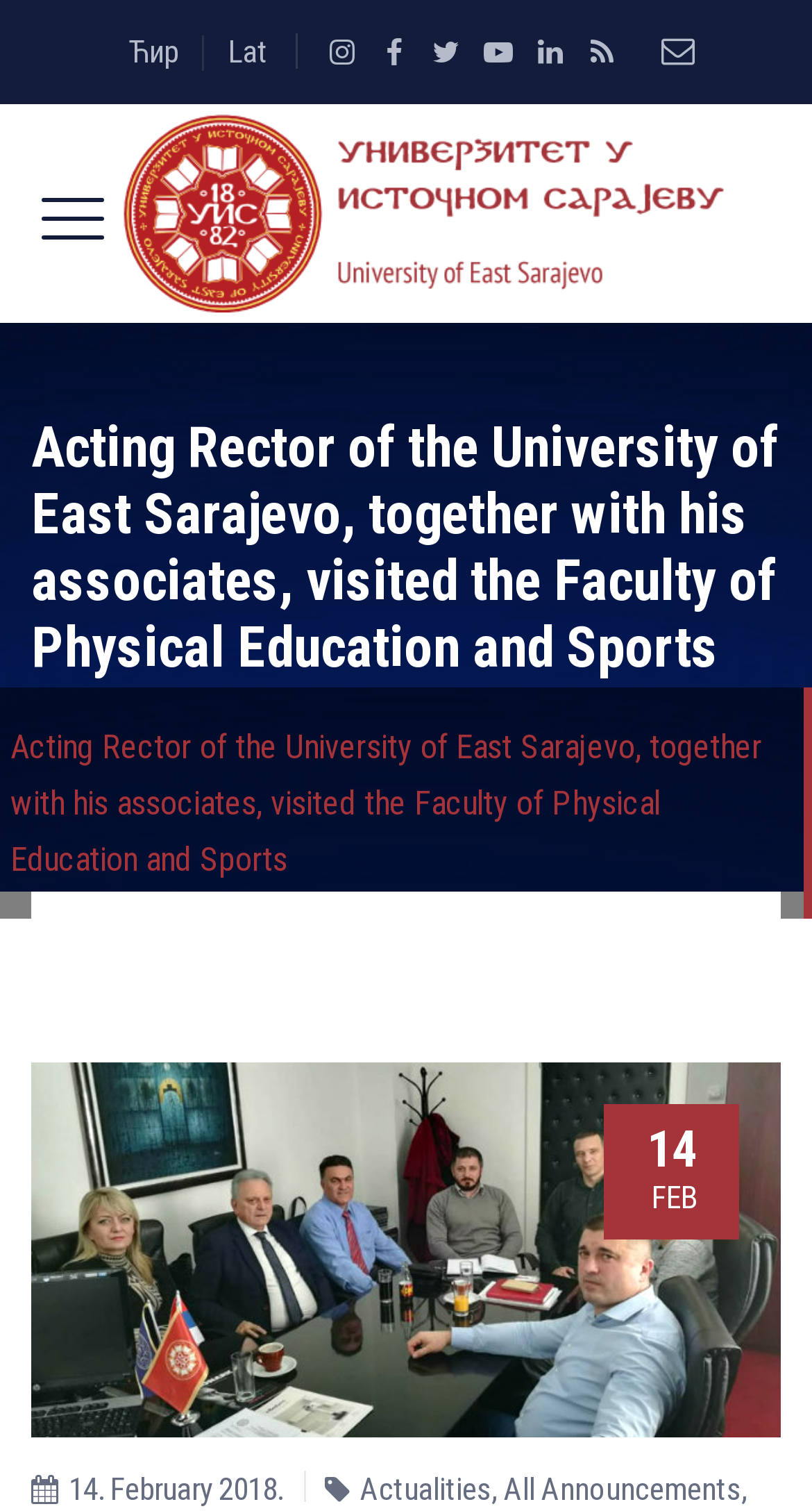Summarize the contents and layout of the webpage in detail.

The webpage appears to be a news article or announcement from the University of East Sarajevo. At the top, there is a row of links, including "Ћир", "Lat", and several icons, which are likely language selection options. Below this row, there is a university logo, which is repeated twice.

The main content of the page is a heading that reads "Acting Rector of the University of East Sarajevo, together with his associates, visited the Faculty of Physical Education and Sports". This heading is centered near the top of the page.

To the right of the heading, there is a time element that displays the month "FEB" and likely the date and time of the article's publication. Below the heading, there is a button, but its purpose is unclear.

At the bottom of the page, there are three links: "14. February 2018.", "Actualities", and "All Announcements". These links are likely related to the article's publication date, category, and a link to more announcements, respectively. A comma separates the "Actualities" and "All Announcements" links.

Overall, the page appears to be a simple news article or announcement from the University of East Sarajevo, with a clear heading and relevant links at the bottom.